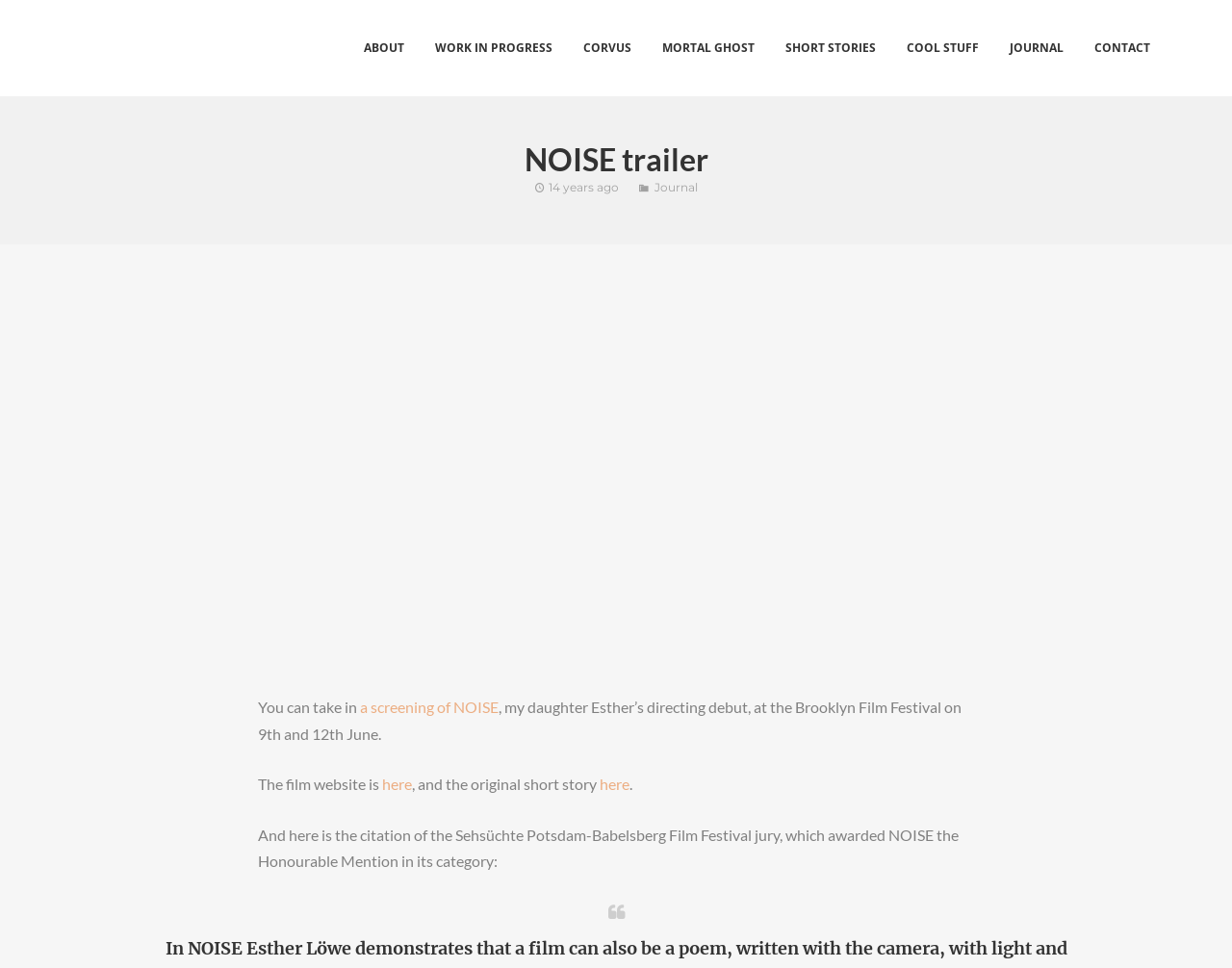Can you pinpoint the bounding box coordinates for the clickable element required for this instruction: "go to ABOUT page"? The coordinates should be four float numbers between 0 and 1, i.e., [left, top, right, bottom].

[0.284, 0.0, 0.34, 0.099]